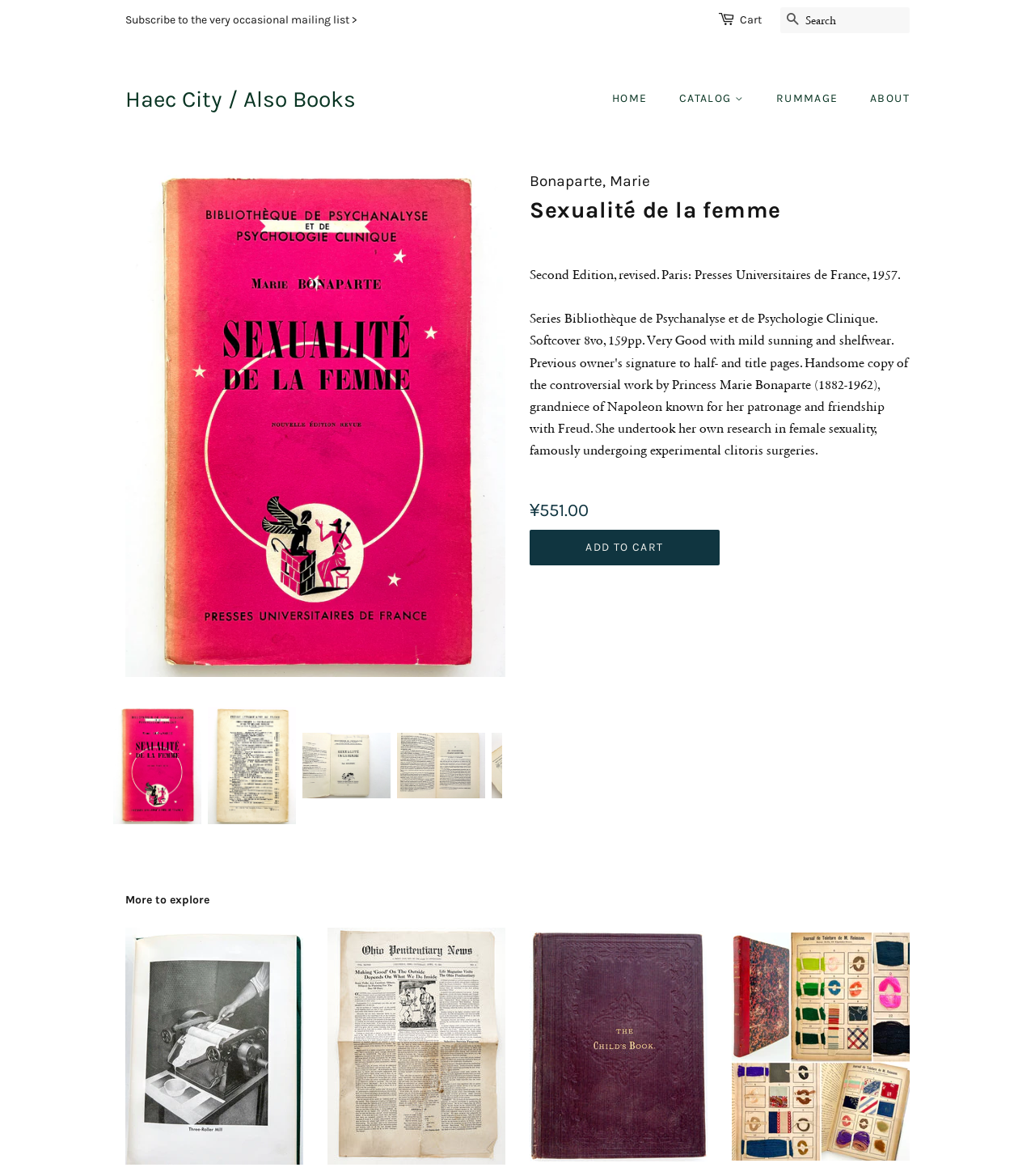Identify the bounding box coordinates for the UI element described as follows: Haec City / Also Books. Use the format (top-left x, top-left y, bottom-right x, bottom-right y) and ensure all values are floating point numbers between 0 and 1.

[0.121, 0.073, 0.344, 0.096]